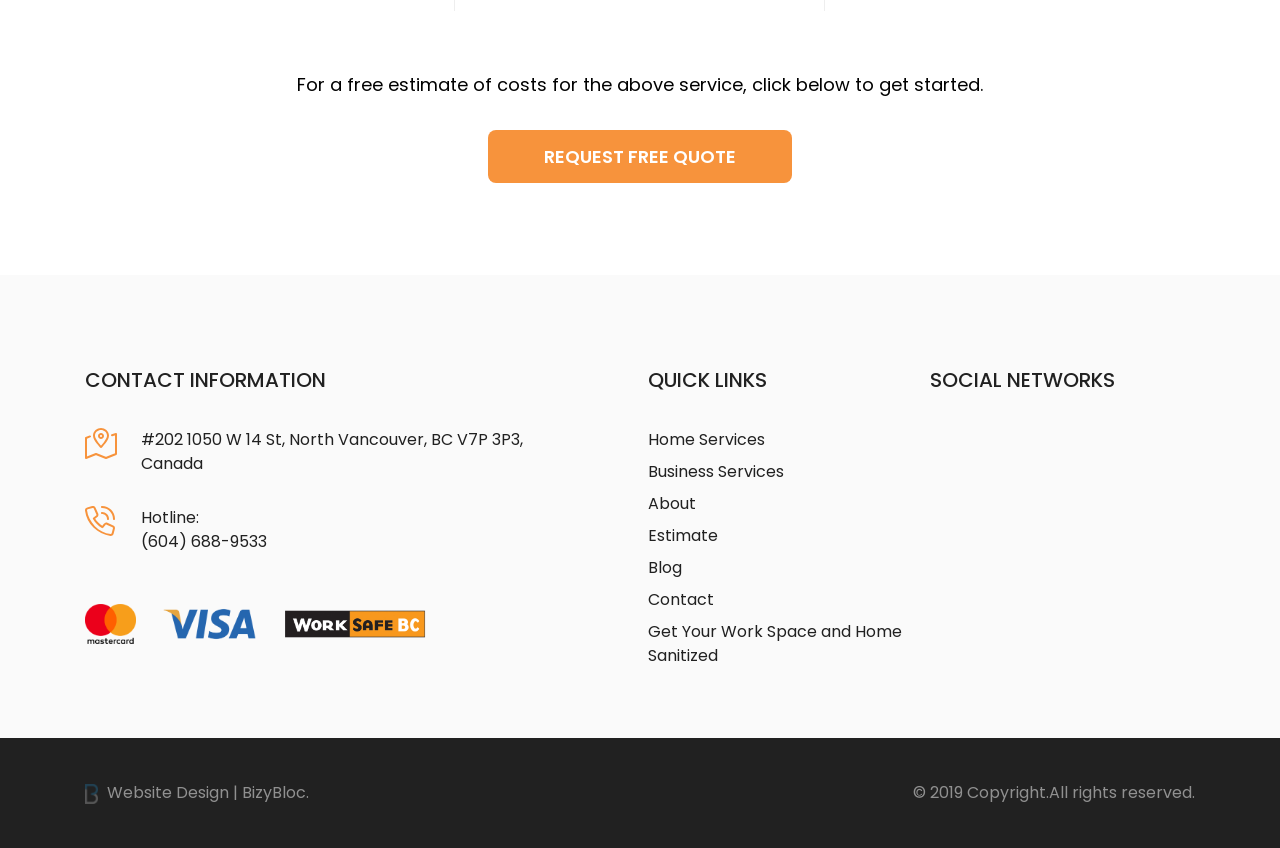Bounding box coordinates are specified in the format (top-left x, top-left y, bottom-right x, bottom-right y). All values are floating point numbers bounded between 0 and 1. Please provide the bounding box coordinate of the region this sentence describes: Estimate

[0.506, 0.618, 0.561, 0.645]